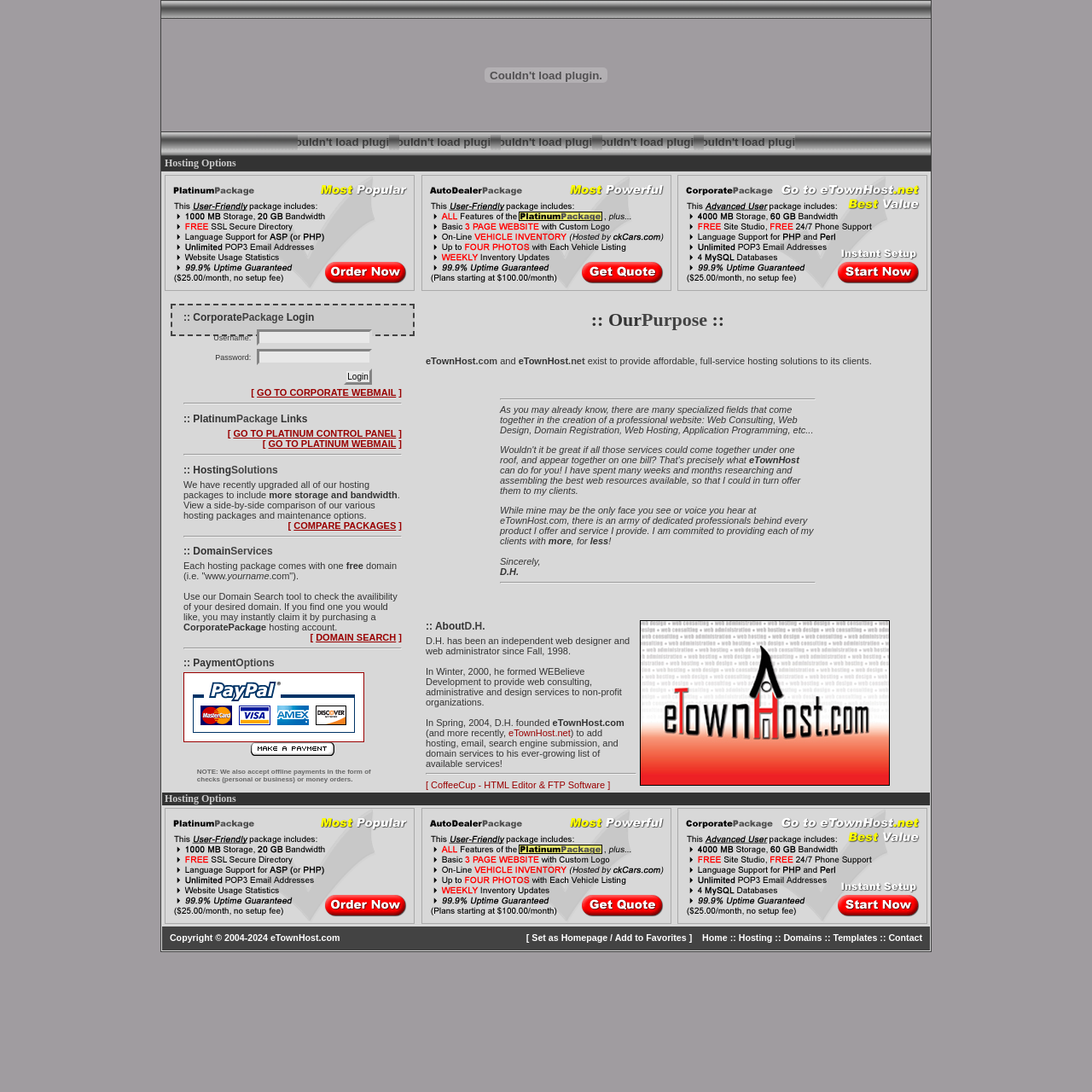Please provide a comprehensive response to the question below by analyzing the image: 
What is the function of the 'Login' button?

The 'Login' button is likely used to log in to the Corporate Webmail service, as indicated by the text 'Login Username: Password: Login [ GO TO CORPORATE WEBMAIL ]'. This suggests that the button will authenticate the user's credentials and grant access to the Corporate Webmail service.